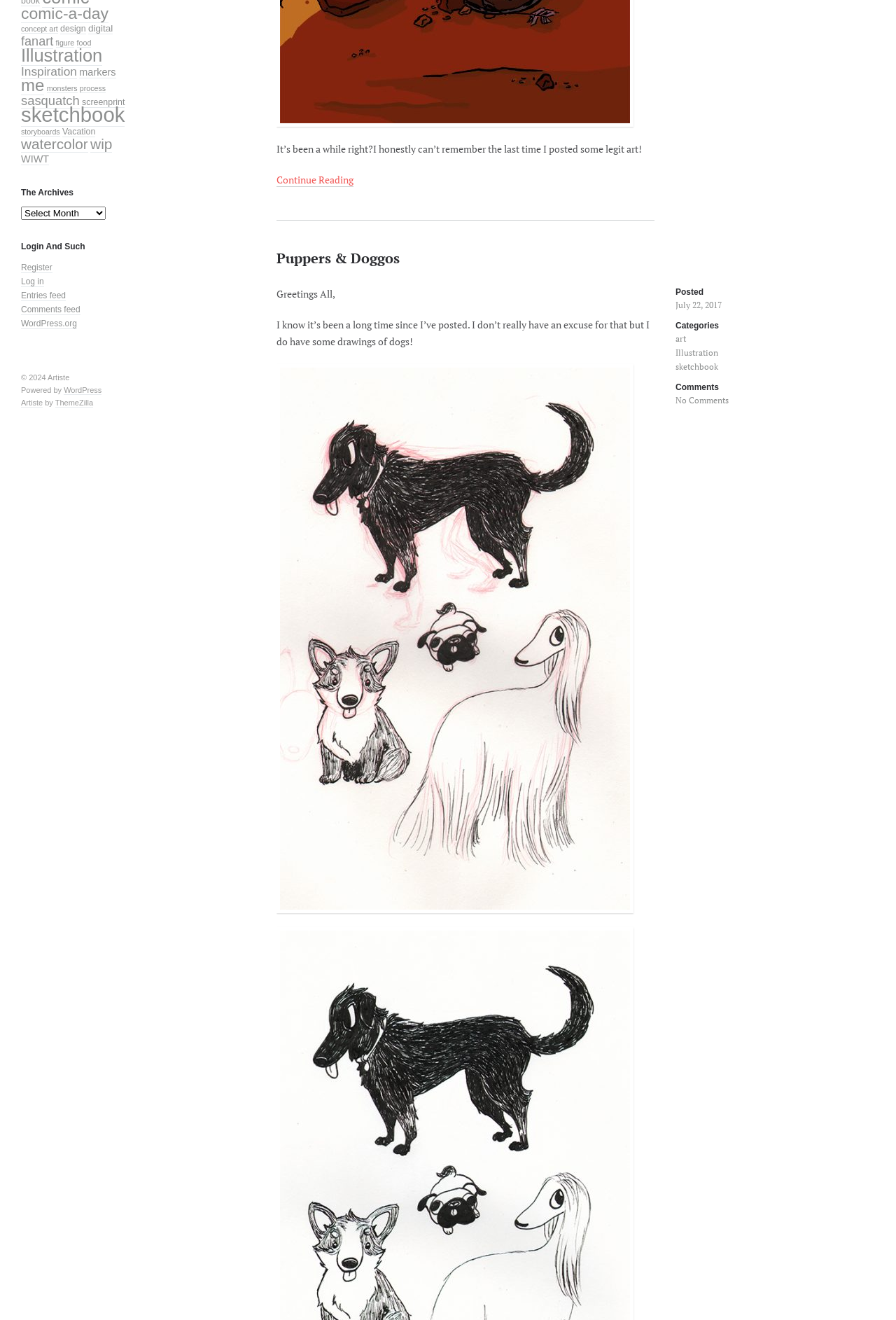From the element description concept art, predict the bounding box coordinates of the UI element. The coordinates must be specified in the format (top-left x, top-left y, bottom-right x, bottom-right y) and should be within the 0 to 1 range.

[0.023, 0.019, 0.065, 0.025]